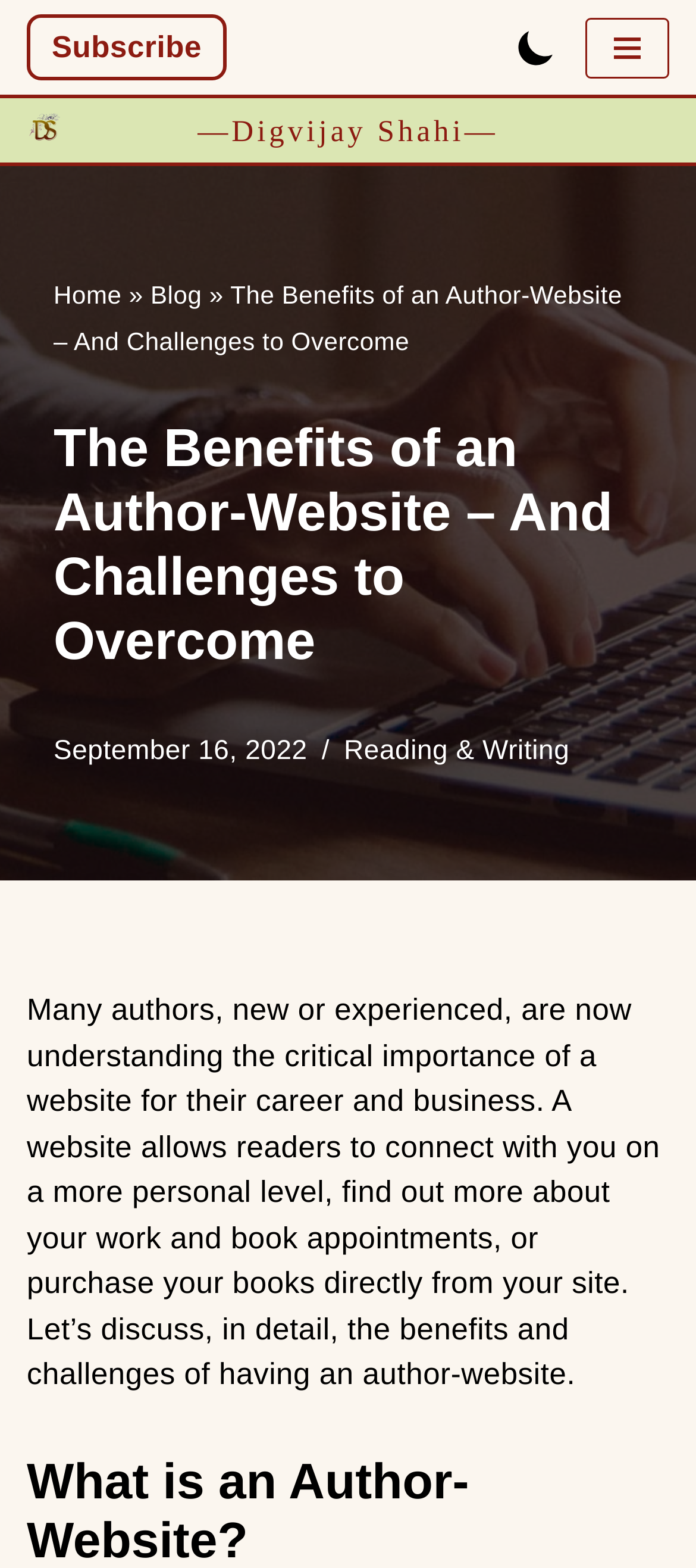What is the author's name?
Using the visual information, answer the question in a single word or phrase.

Digvijay Shahi